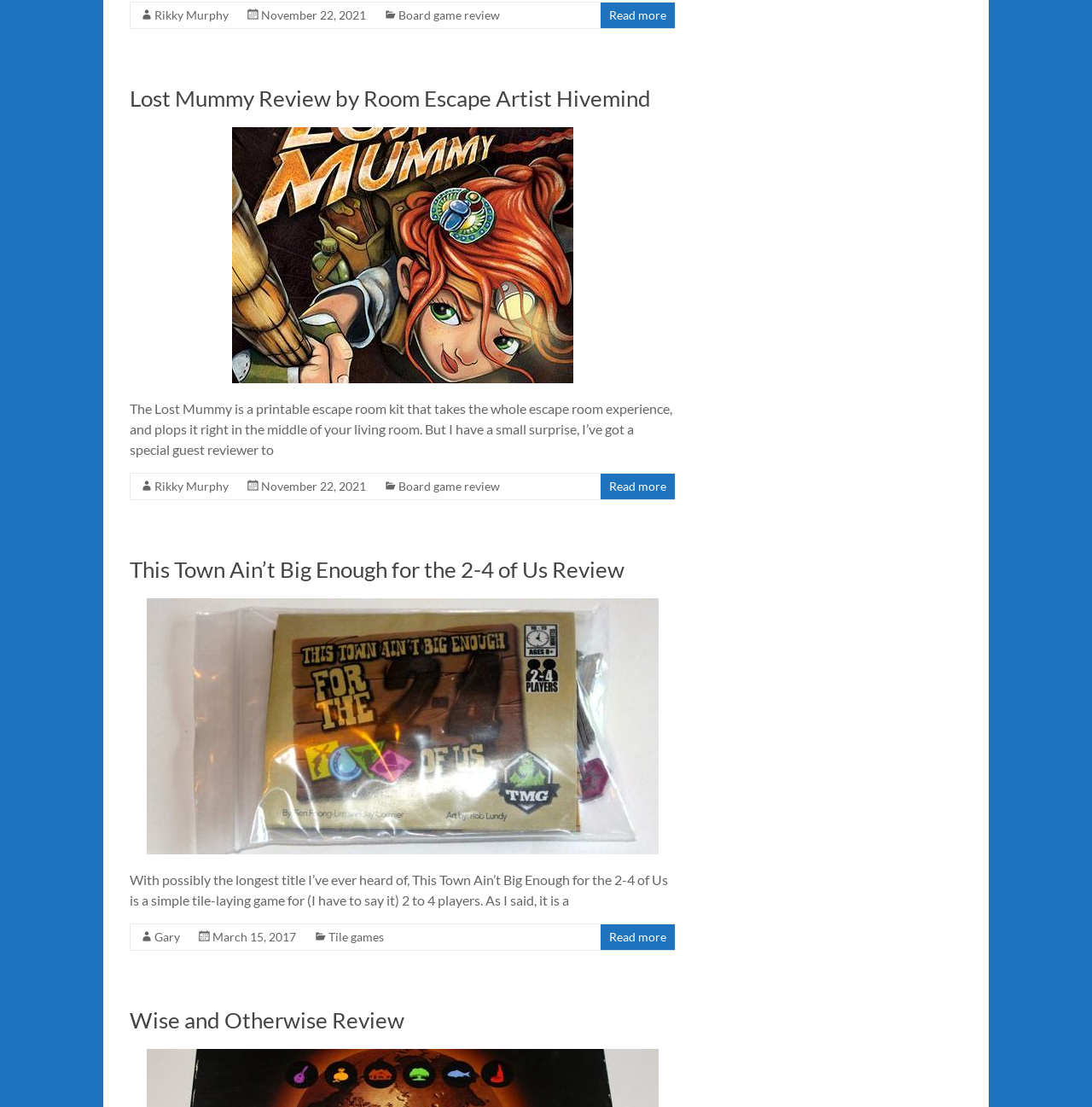Can you look at the image and give a comprehensive answer to the question:
What is the title of the first article?

I found the title of the first article by looking at the heading element inside the first article element, which is 'Lost Mummy Review by Room Escape Artist Hivemind'.